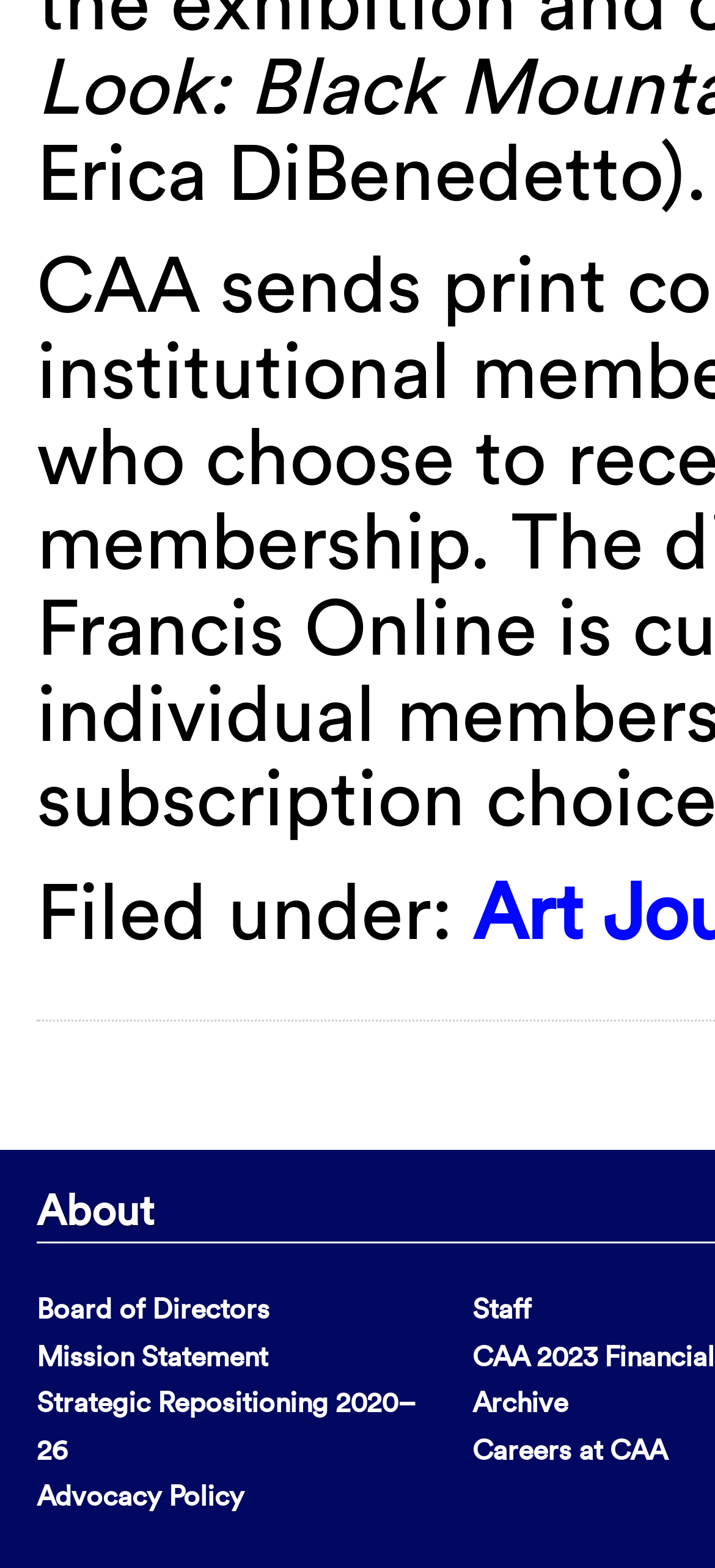Locate the bounding box coordinates of the element that should be clicked to fulfill the instruction: "visit archive".

[0.66, 0.883, 0.794, 0.905]